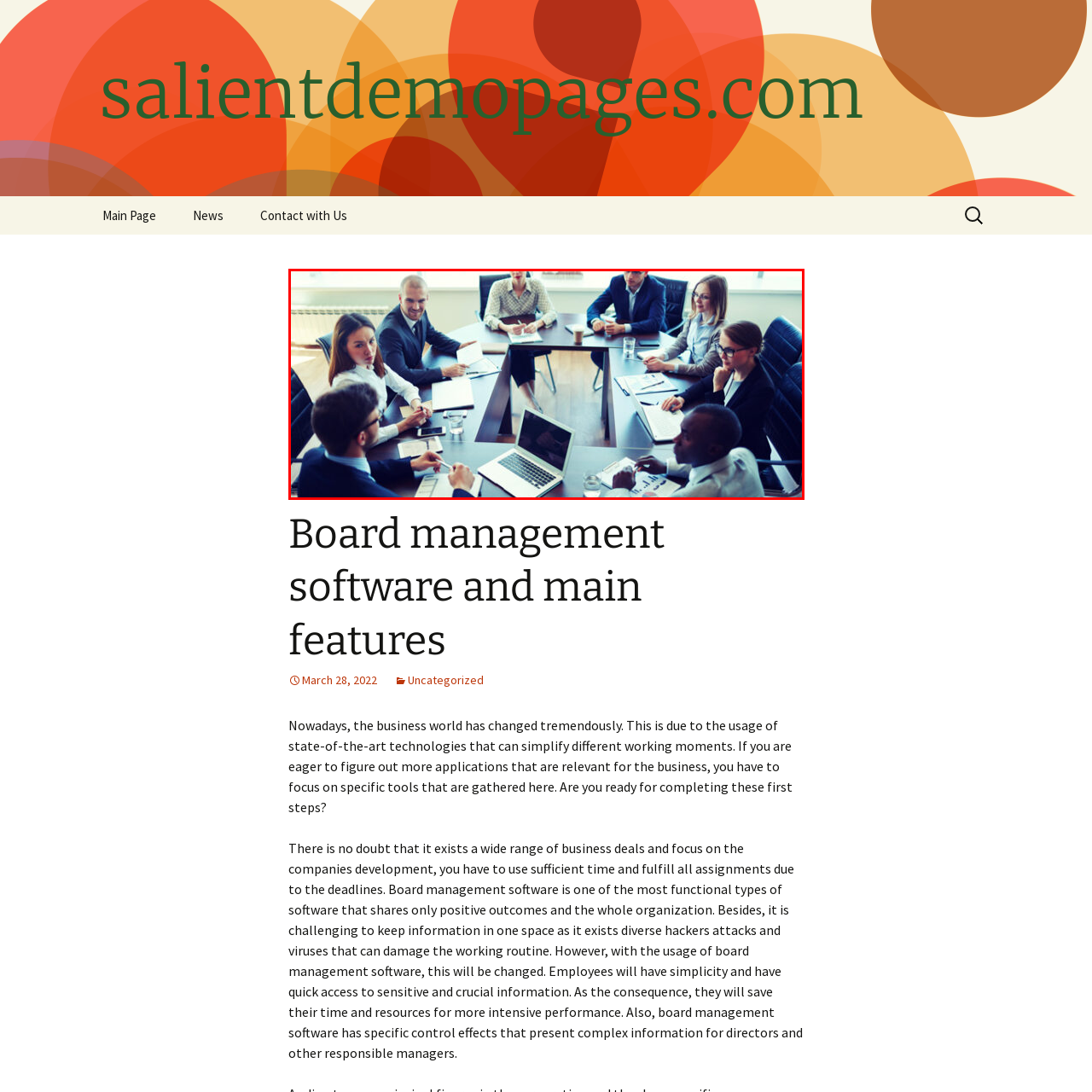Observe the content inside the red rectangle and respond to the question with one word or phrase: 
What type of attire are the individuals wearing?

Business attire